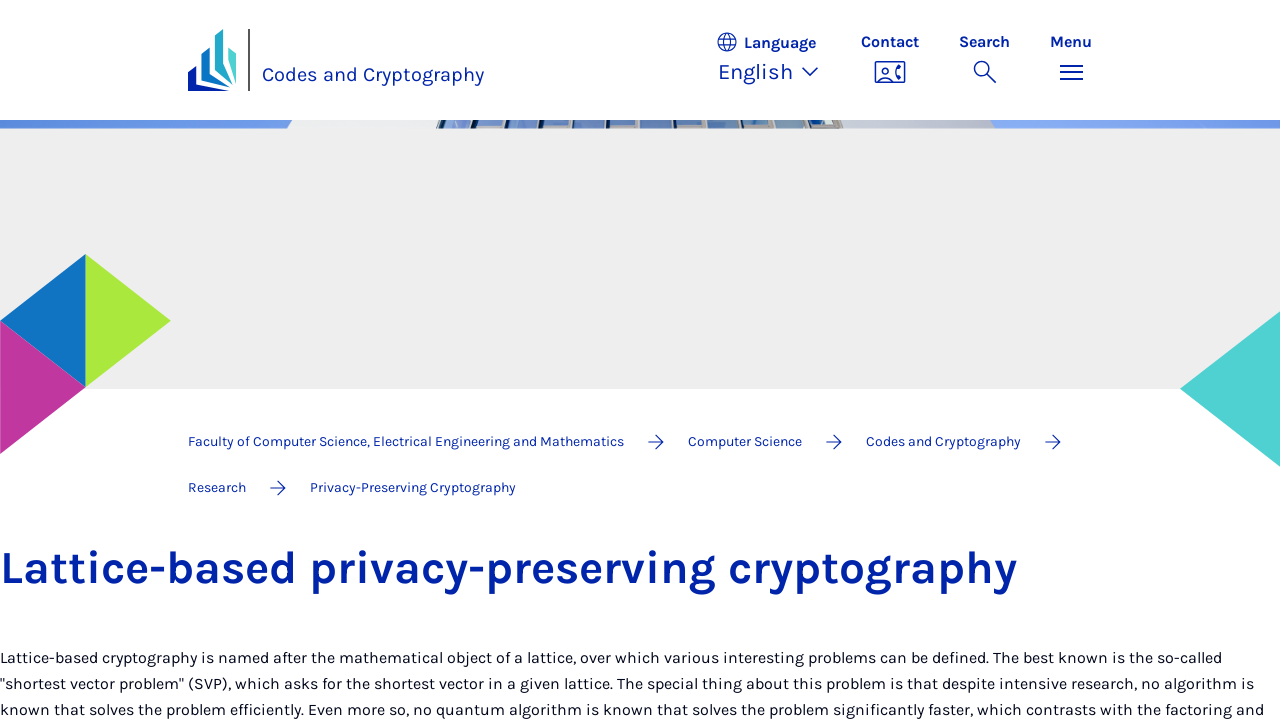Refer to the element description Contact and identify the corresponding bounding box in the screenshot. Format the coordinates as (top-left x, top-left y, bottom-right x, bottom-right y) with values in the range of 0 to 1.

[0.657, 0.044, 0.734, 0.122]